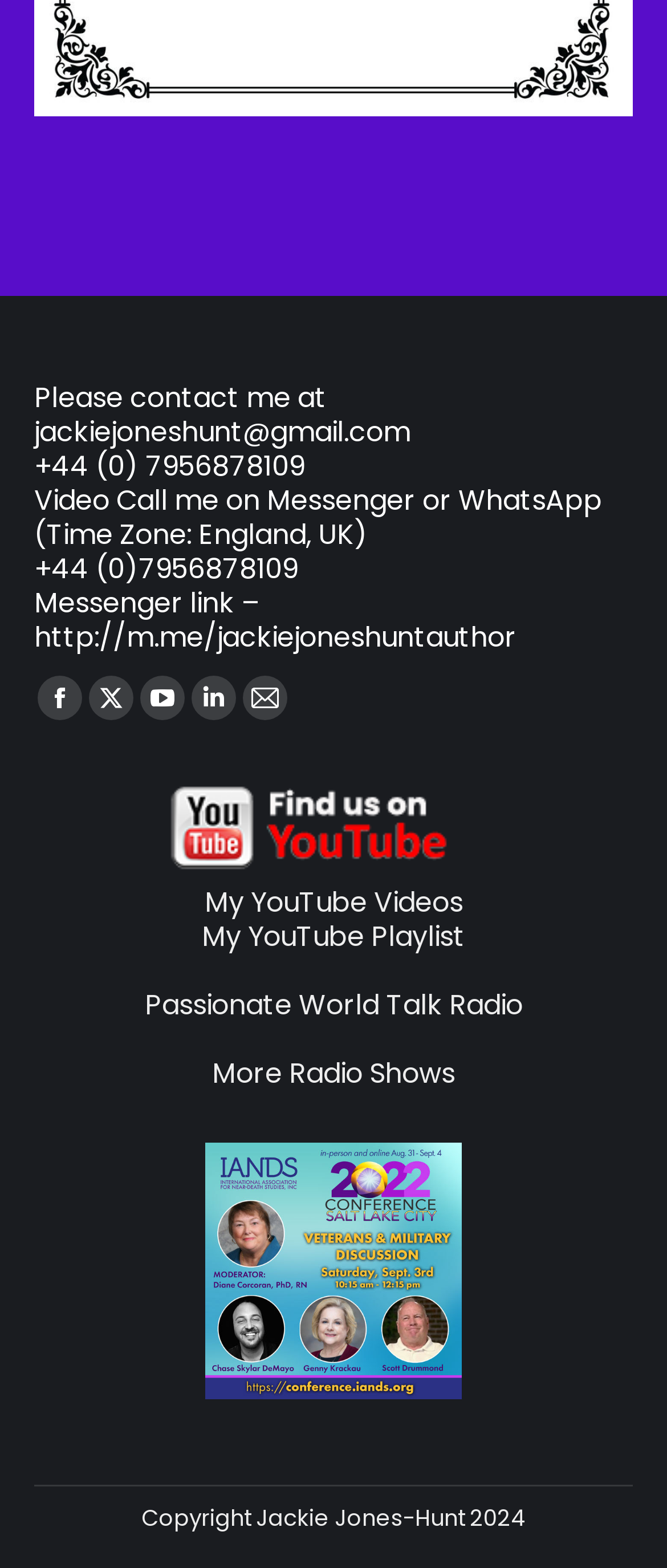Respond with a single word or phrase to the following question: What is the name of the radio show?

Passionate World Talk Radio